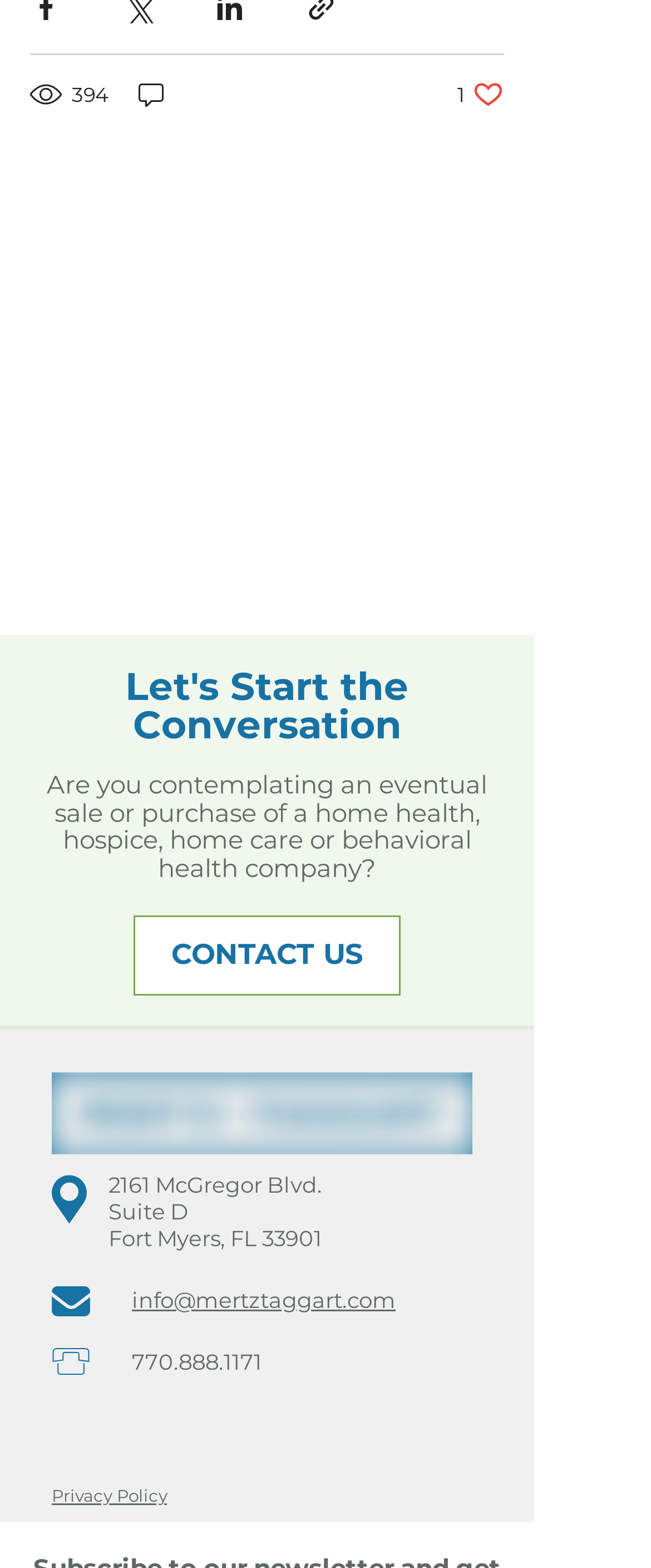How can I contact the company via email?
Based on the image, answer the question with as much detail as possible.

The email address can be found in the bottom section of the webpage, where it says 'info@mertztaggart.com' next to an email icon.